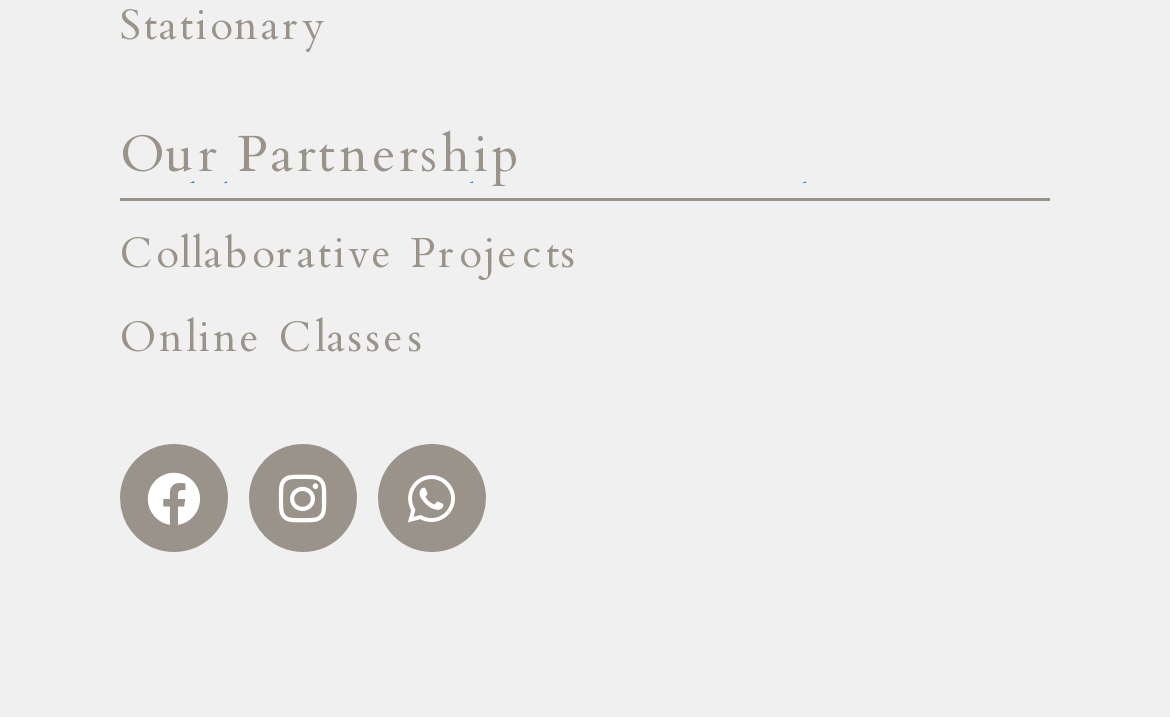Specify the bounding box coordinates of the area that needs to be clicked to achieve the following instruction: "Check Instagram profile".

[0.213, 0.62, 0.305, 0.771]